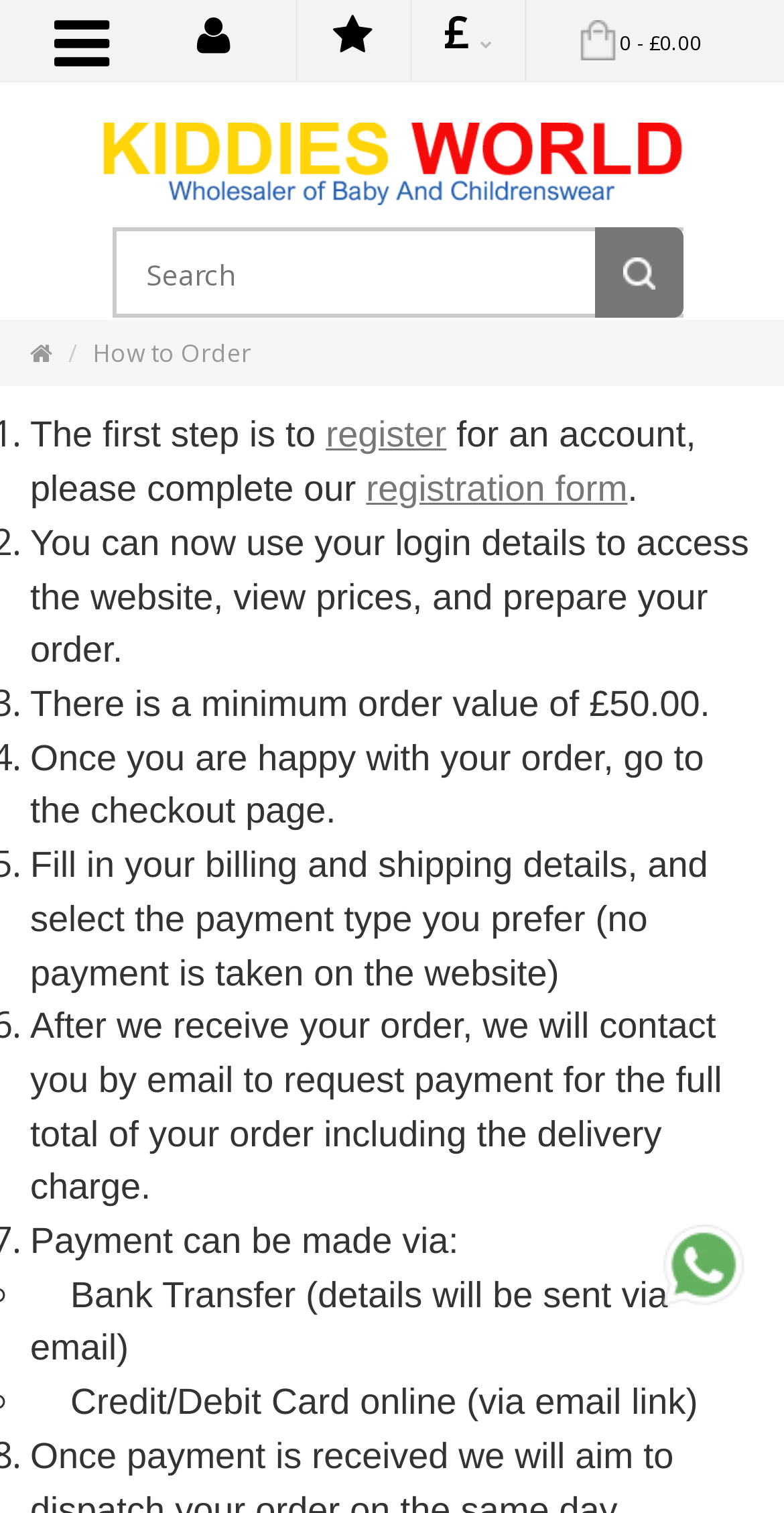Pinpoint the bounding box coordinates of the element that must be clicked to accomplish the following instruction: "Click the search button". The coordinates should be in the format of four float numbers between 0 and 1, i.e., [left, top, right, bottom].

[0.128, 0.149, 0.872, 0.212]